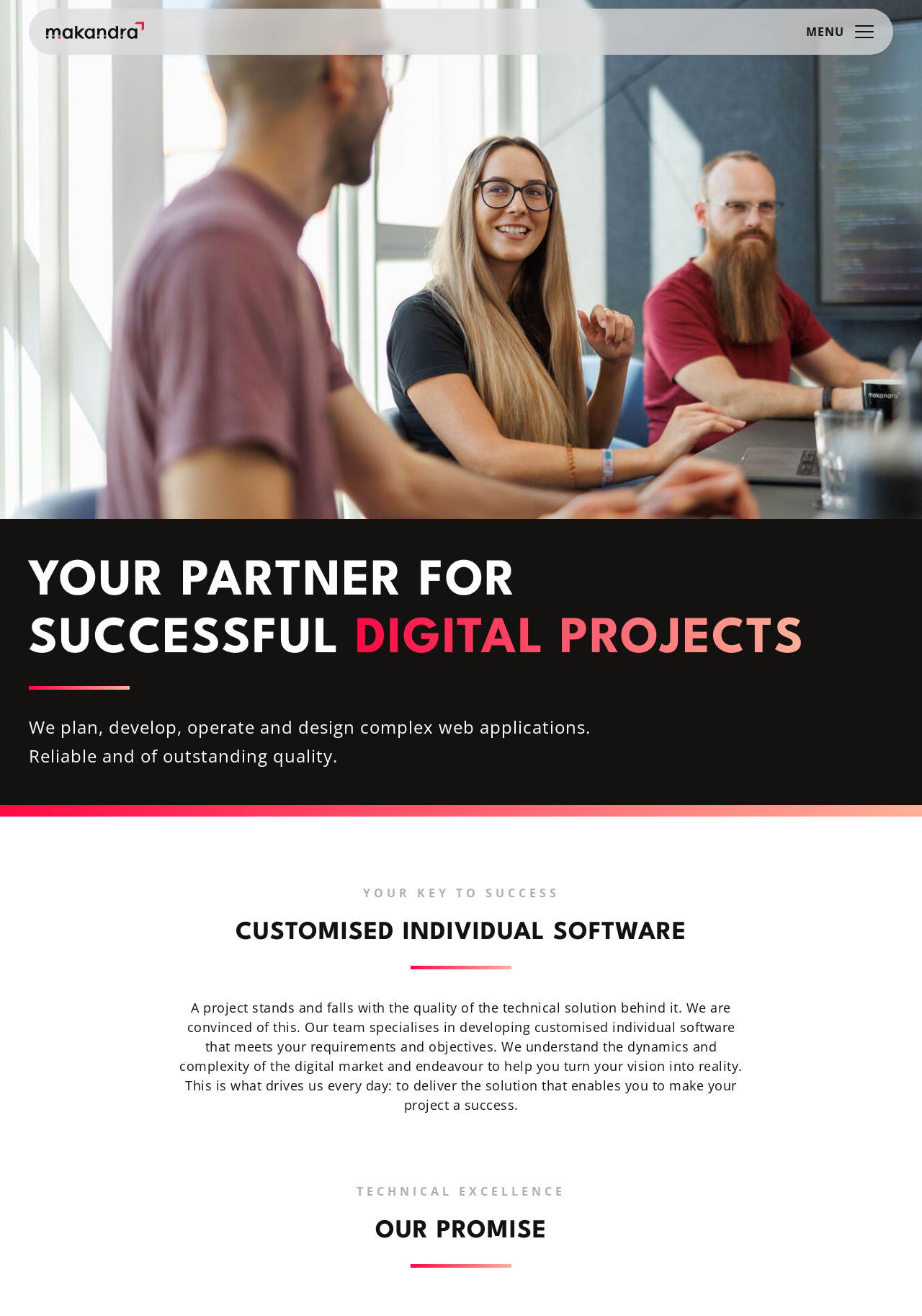Give a detailed account of the webpage.

The webpage is about makandra GmbH, a company that specializes in successful digital projects. At the top left of the page, there is a link to "SKIP TO CONTENT" and another link to "Open Home Page". On the top right, there is a button to "Open main navigation" with a "MENU" label next to it. 

Below the navigation section, a prominent heading reads "YOUR PARTNER FOR SUCCESSFUL DIGITAL PROJECTS". Underneath this heading, a brief description of the company's services is provided, stating that they plan, develop, operate, and design complex web applications that are reliable and of outstanding quality. 

A large background image, likely a team photo, spans the entire width of the page. 

Further down, there are three sections of text. The first section is headed "YOUR KEY TO SUCCESS" and is positioned near the top center of the page. The second section, located below the first, is titled "CUSTOMISED INDIVIDUAL SOFTWARE" and describes the company's approach to developing customized software solutions that meet clients' requirements and objectives. 

The third section, positioned at the bottom center of the page, is headed "TECHNICAL EXCELLENCE" and is followed by a brief statement labeled "OUR PROMISE".